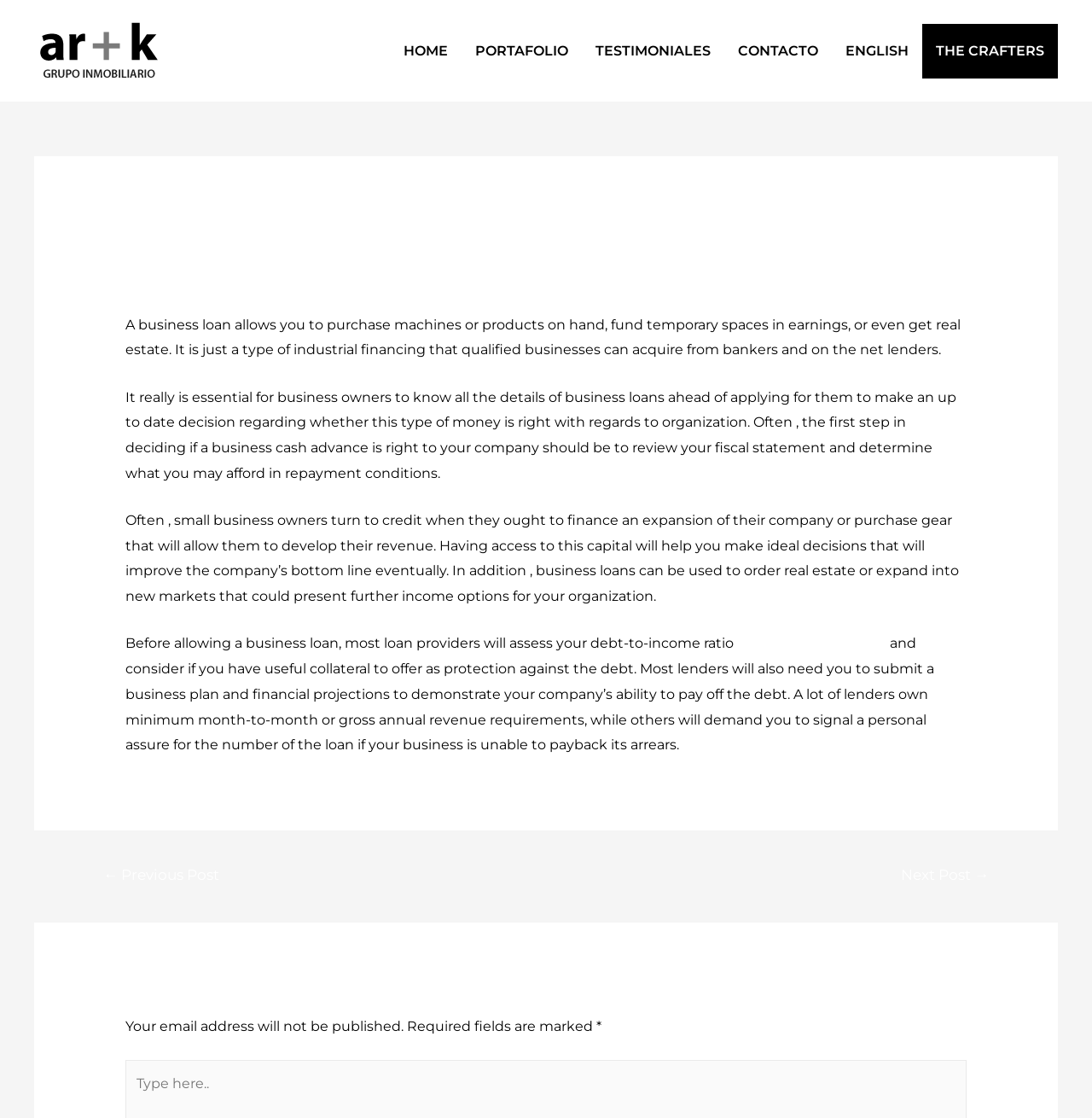Given the element description: "THE CRAFTERS", predict the bounding box coordinates of this UI element. The coordinates must be four float numbers between 0 and 1, given as [left, top, right, bottom].

[0.845, 0.021, 0.969, 0.07]